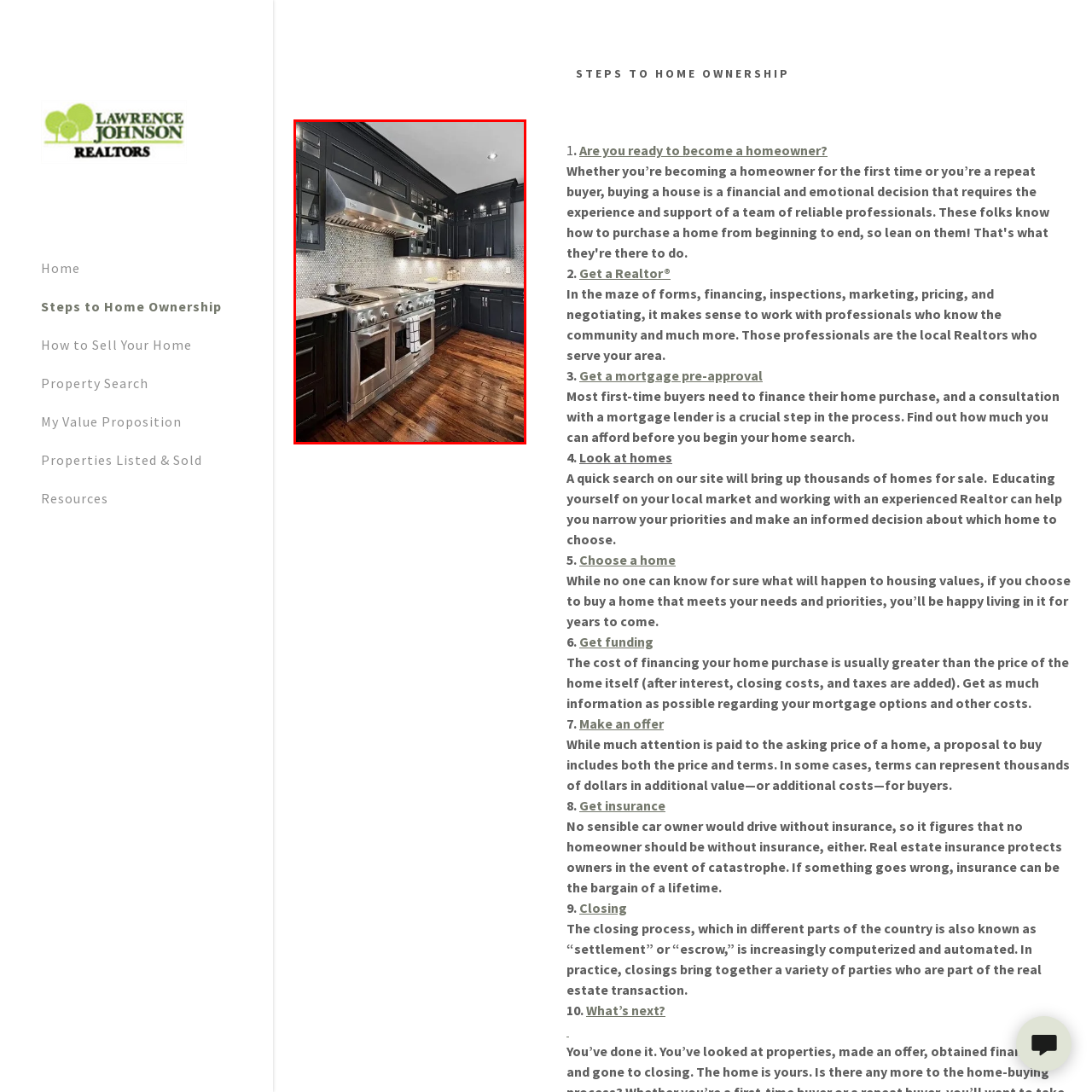What material is the floor made of?
Focus on the red-bounded area of the image and reply with one word or a short phrase.

Wood